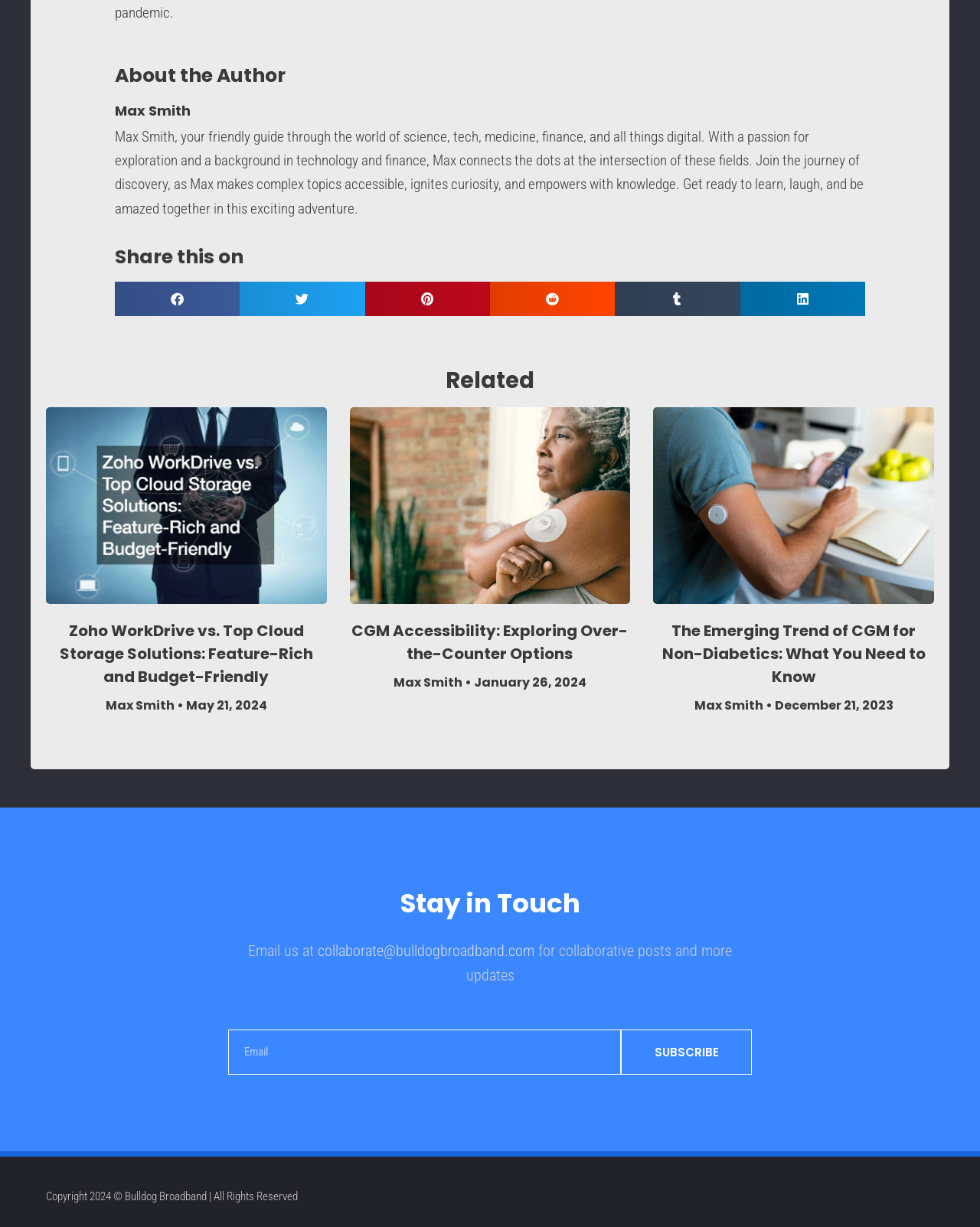Find the bounding box coordinates for the area you need to click to carry out the instruction: "Share on facebook". The coordinates should be four float numbers between 0 and 1, indicated as [left, top, right, bottom].

[0.117, 0.23, 0.245, 0.258]